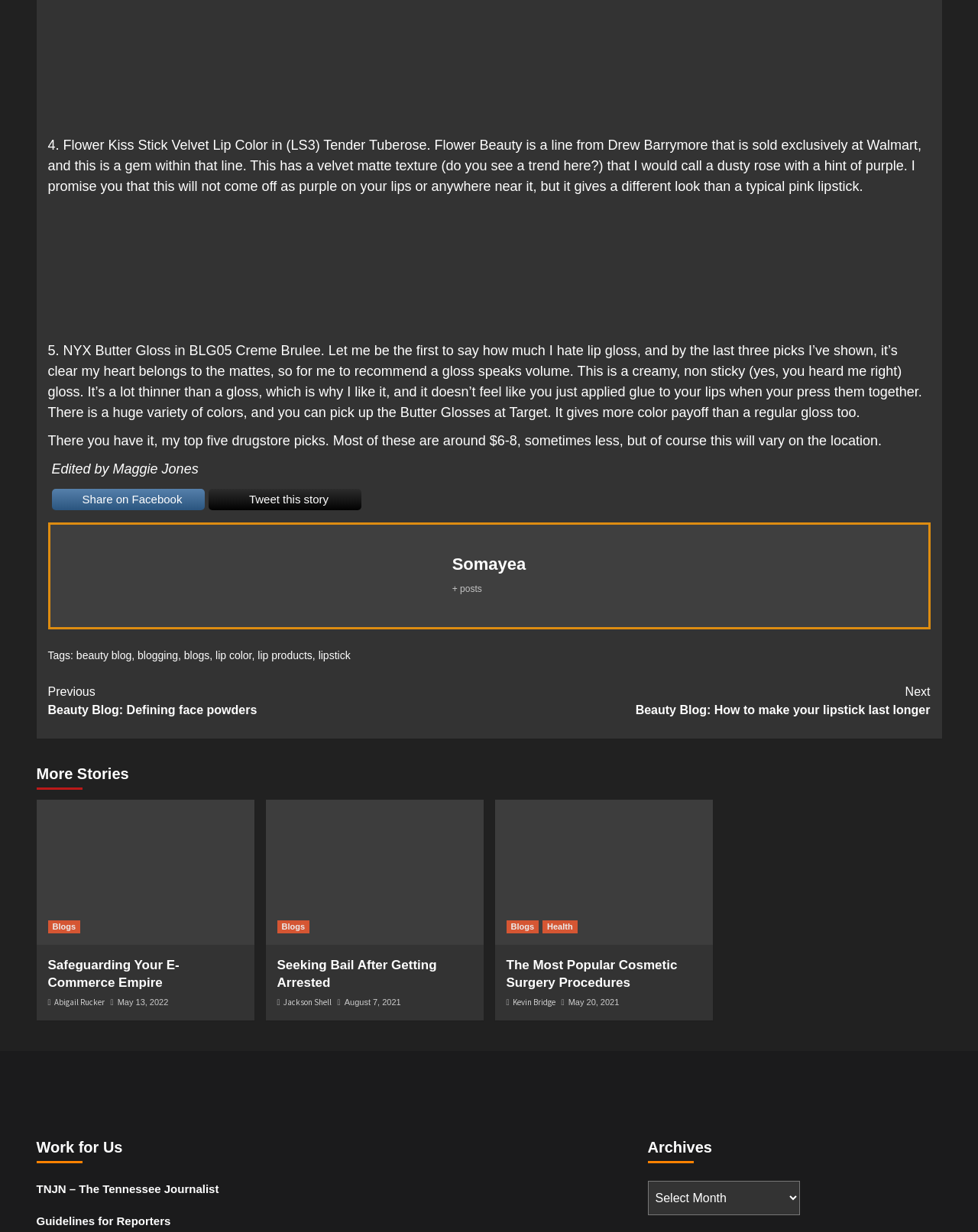Refer to the image and provide an in-depth answer to the question: 
How many drugstore picks are mentioned in the article?

The article mentions 'my top five drugstore picks' in the paragraph starting with 'There you have it, my top five drugstore picks.' Therefore, the number of drugstore picks mentioned is five.